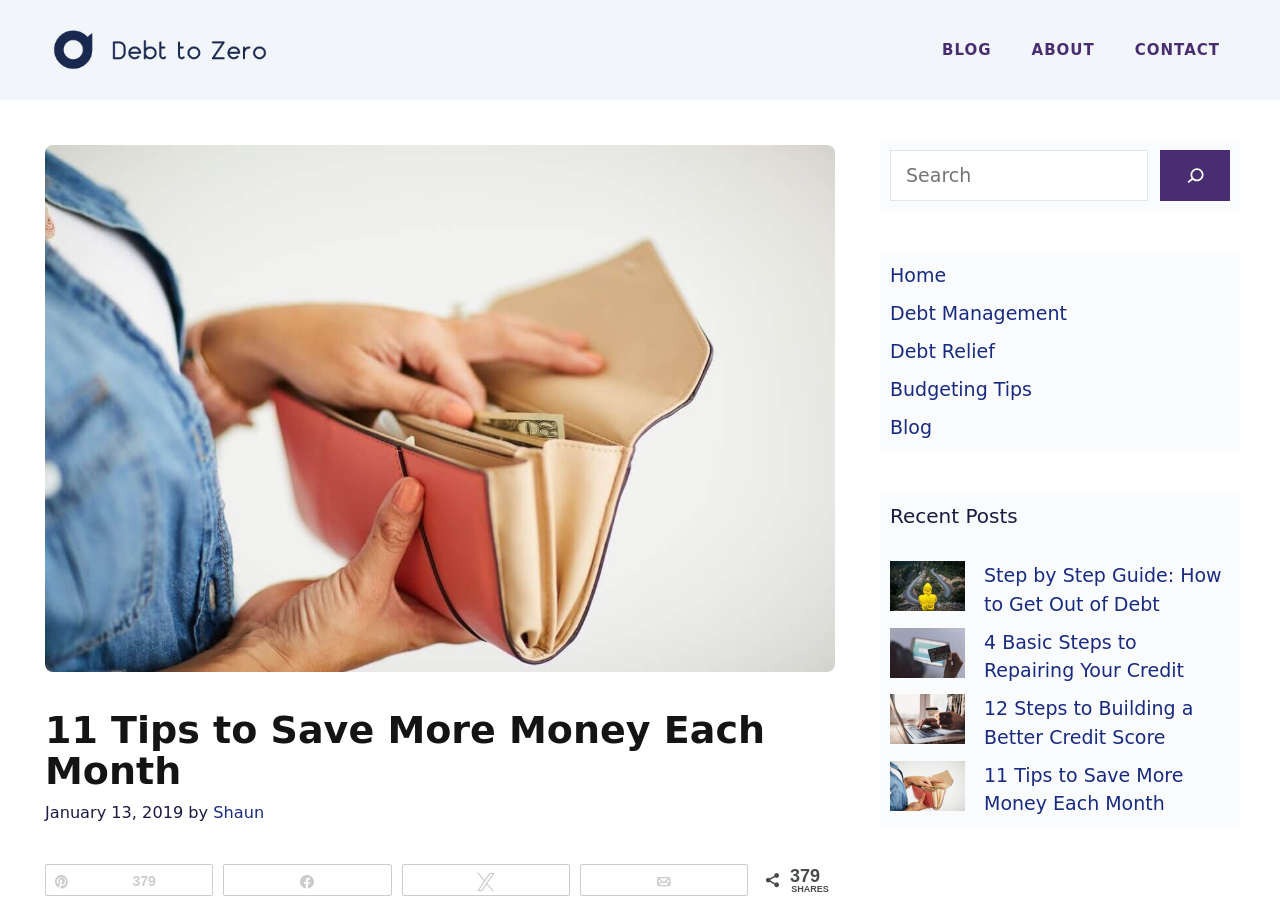Find and generate the main title of the webpage.

11 Tips to Save More Money Each Month